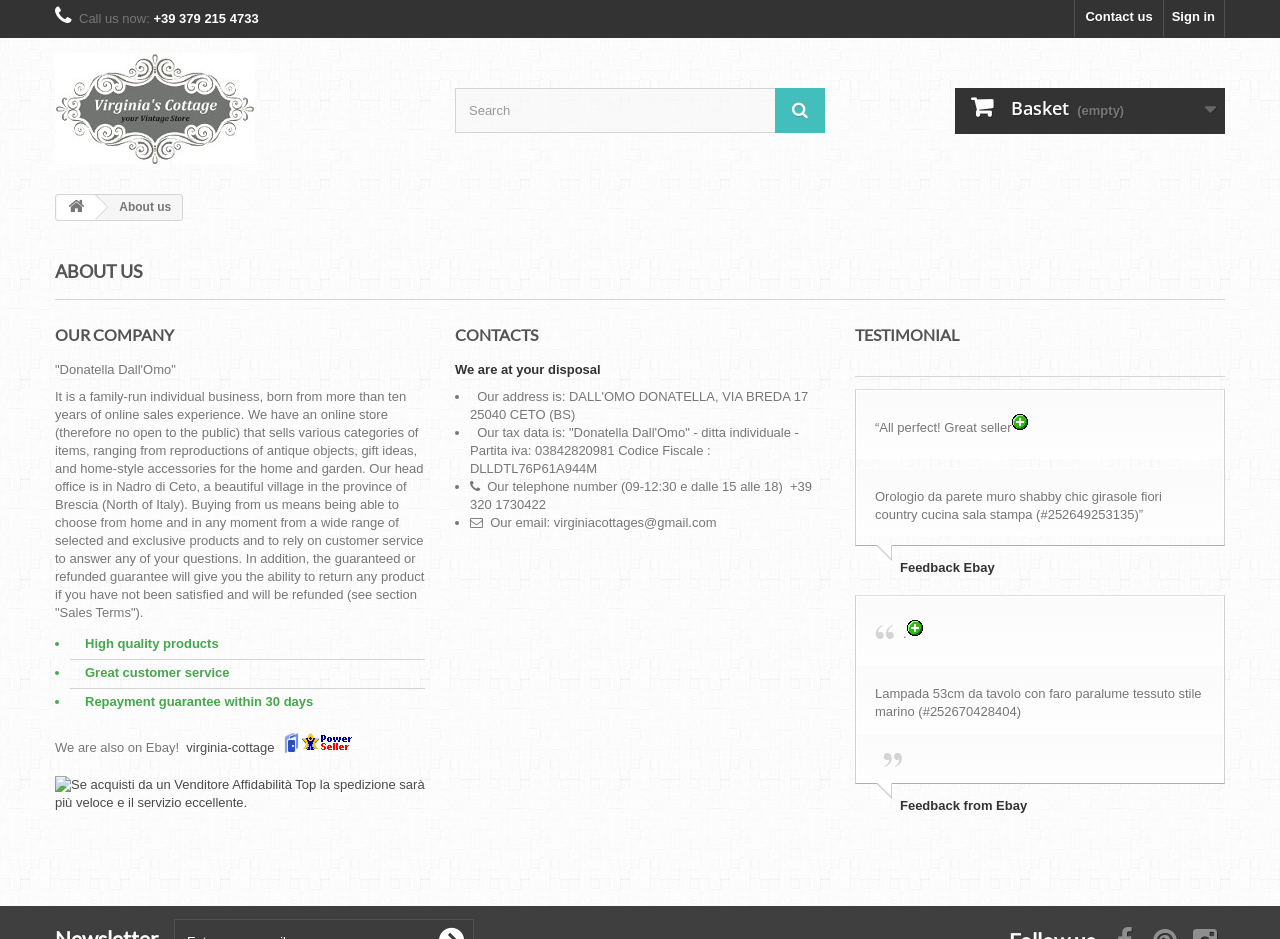Specify the bounding box coordinates of the region I need to click to perform the following instruction: "Send an email to virginiacottages@gmail.com". The coordinates must be four float numbers in the range of 0 to 1, i.e., [left, top, right, bottom].

[0.433, 0.548, 0.56, 0.564]